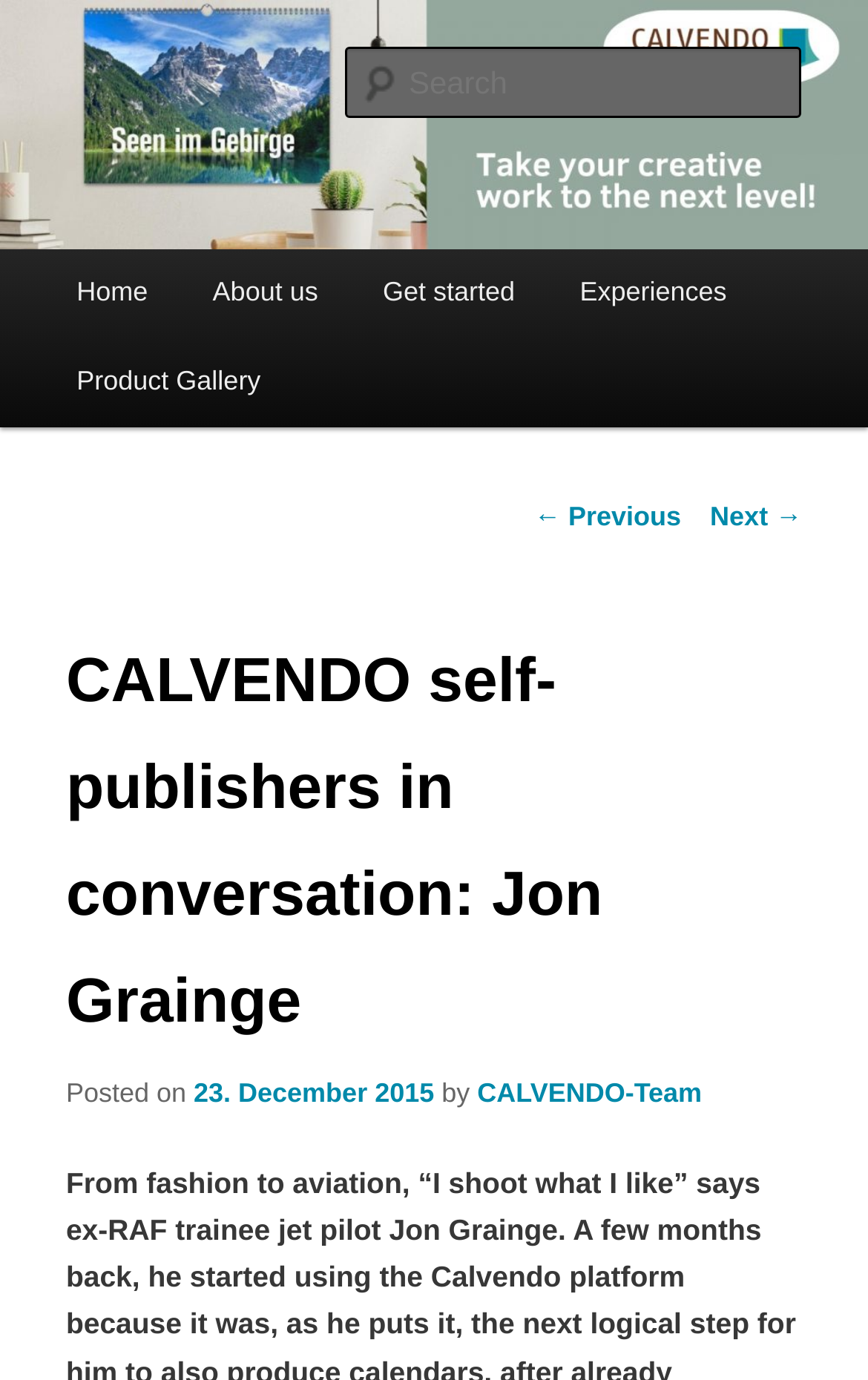Determine the bounding box coordinates of the clickable element to complete this instruction: "read about CALVENDO". Provide the coordinates in the format of four float numbers between 0 and 1, [left, top, right, bottom].

[0.076, 0.118, 0.417, 0.161]